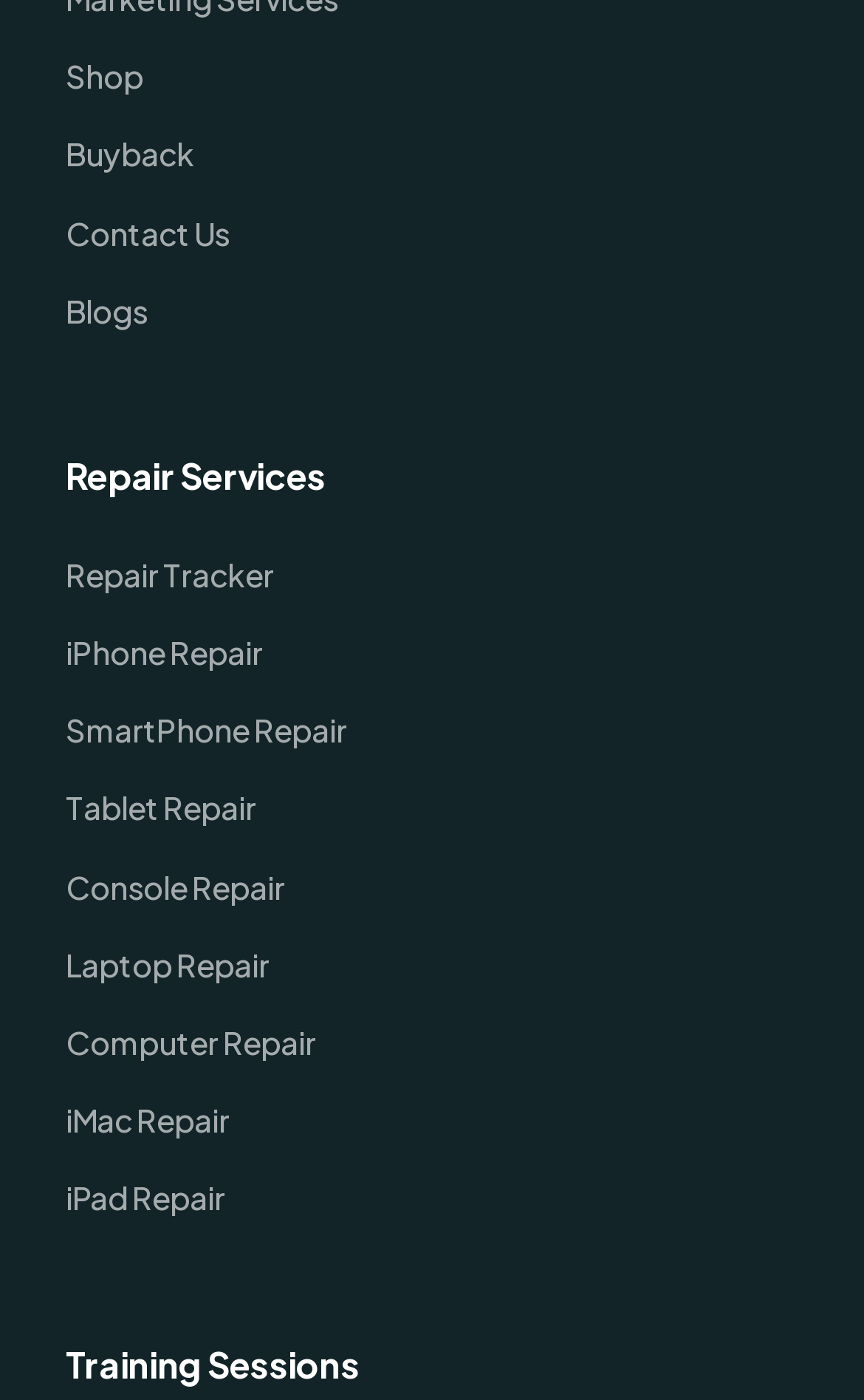Find the bounding box coordinates for the element described here: "iMac Repair".

[0.076, 0.781, 0.912, 0.821]